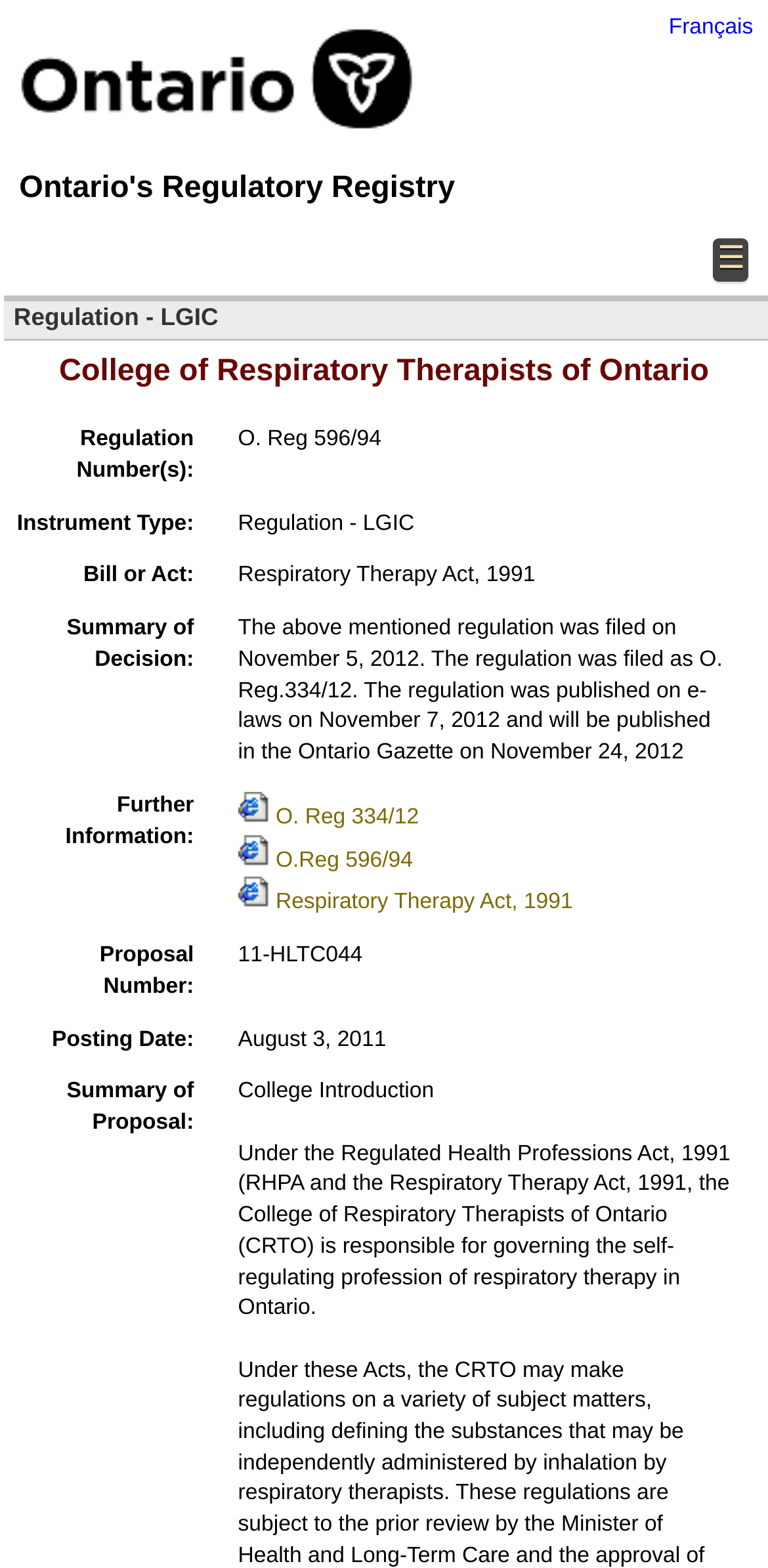What is the proposal number?
Refer to the image and provide a detailed answer to the question.

I found the proposal number by looking at the 'Proposal Number:' label, which is followed by the text '11-HLTC044'.